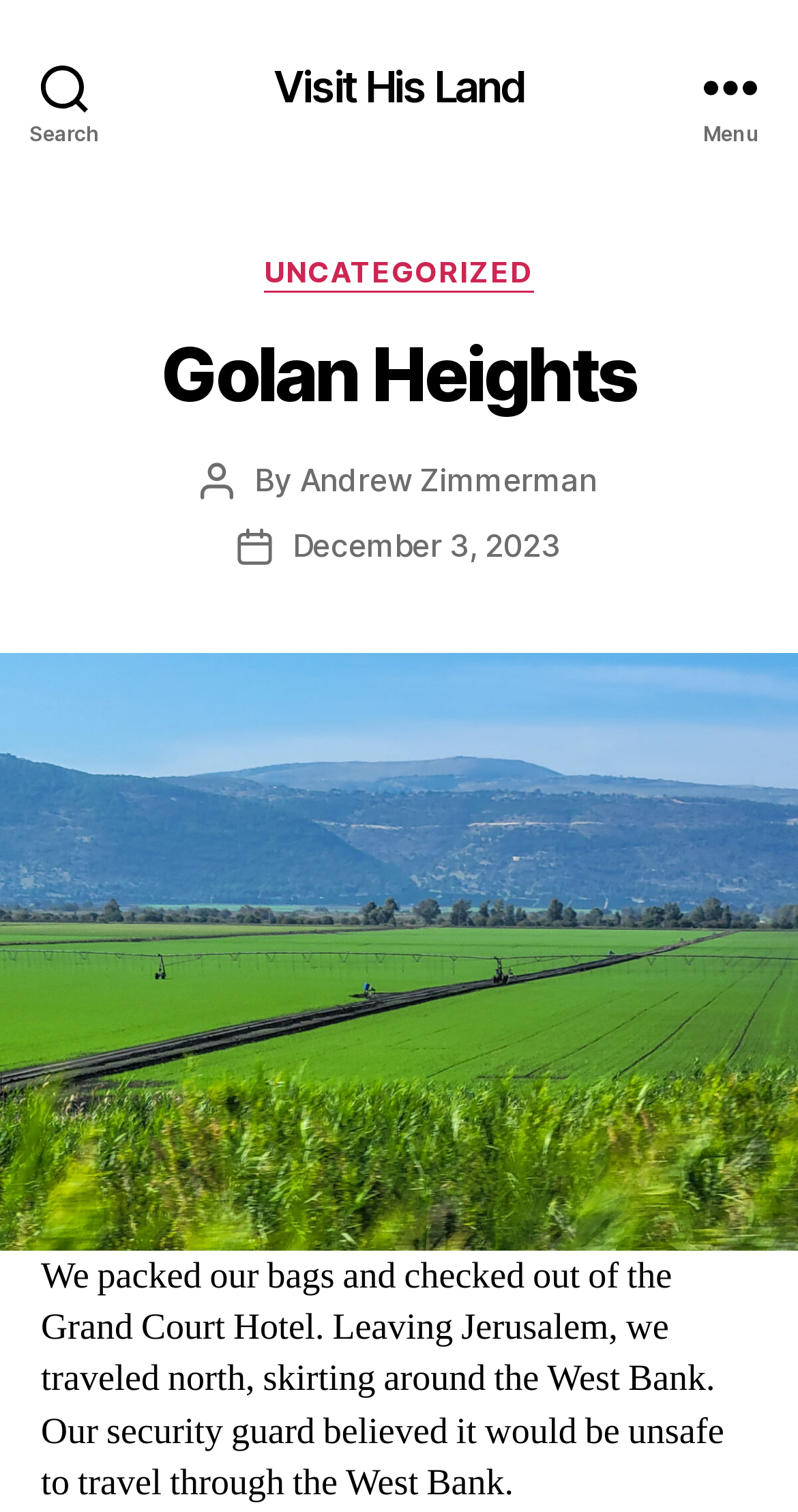What is the name of the hotel mentioned in the text?
Provide a detailed answer to the question, using the image to inform your response.

I found the answer by reading the text that says 'We packed our bags and checked out of the Grand Court Hotel'.